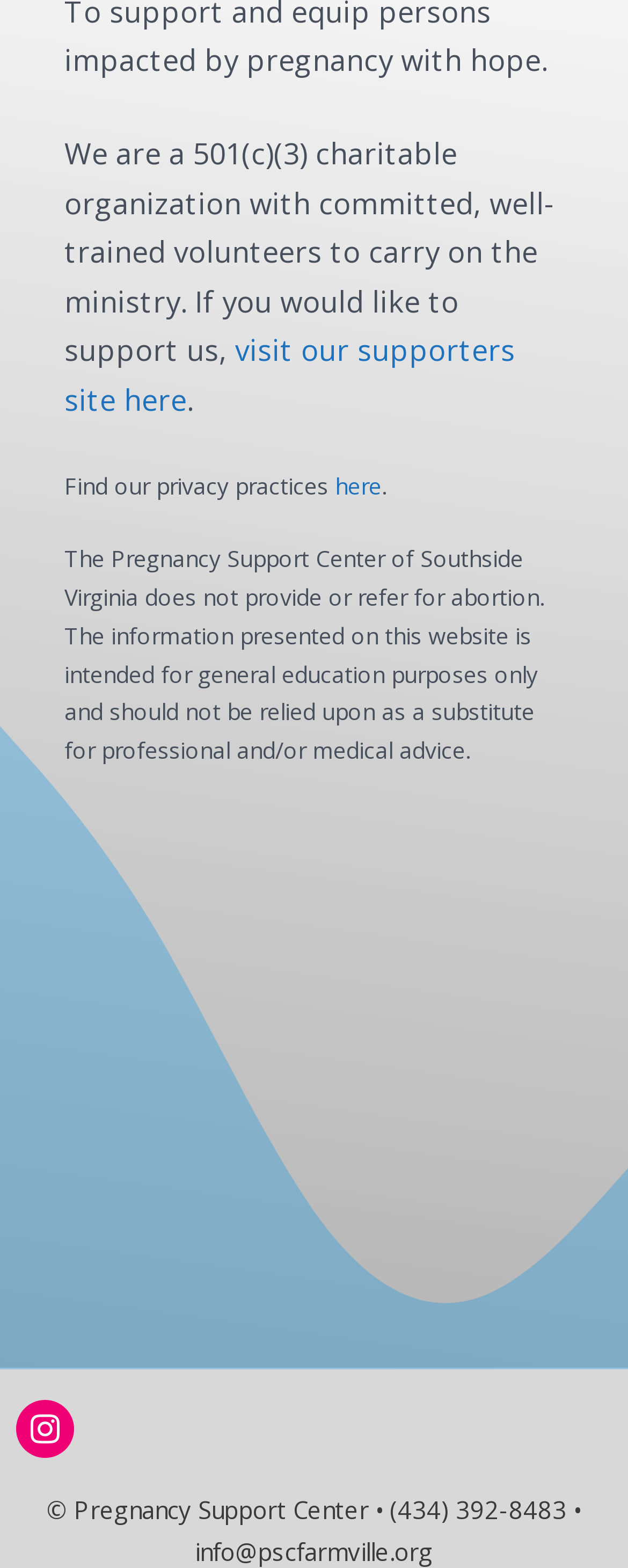What is the phone number of the organization?
From the image, respond using a single word or phrase.

(434) 392-8483